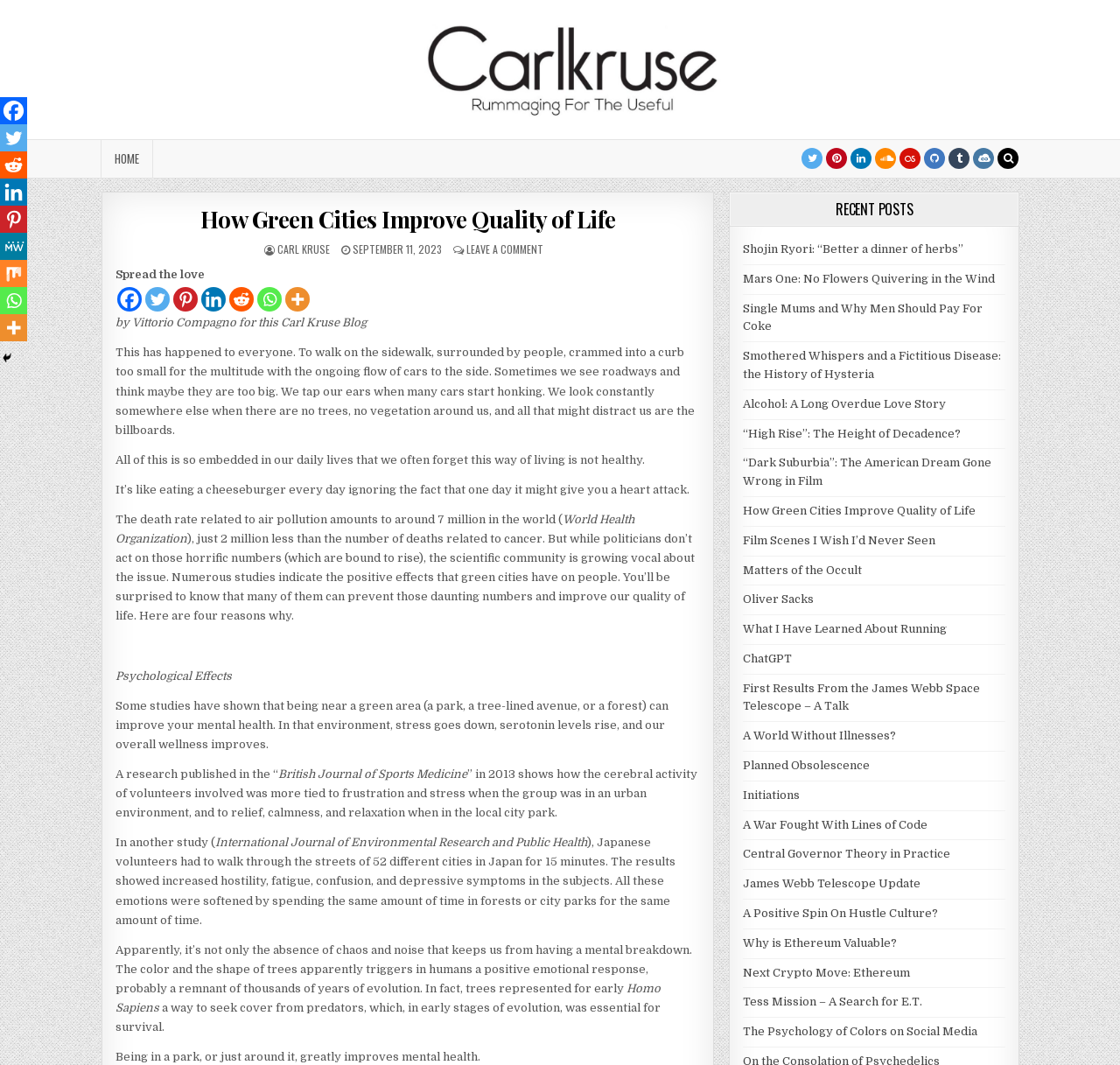How many social media links are there in the top navigation bar?
Using the image, give a concise answer in the form of a single word or short phrase.

8